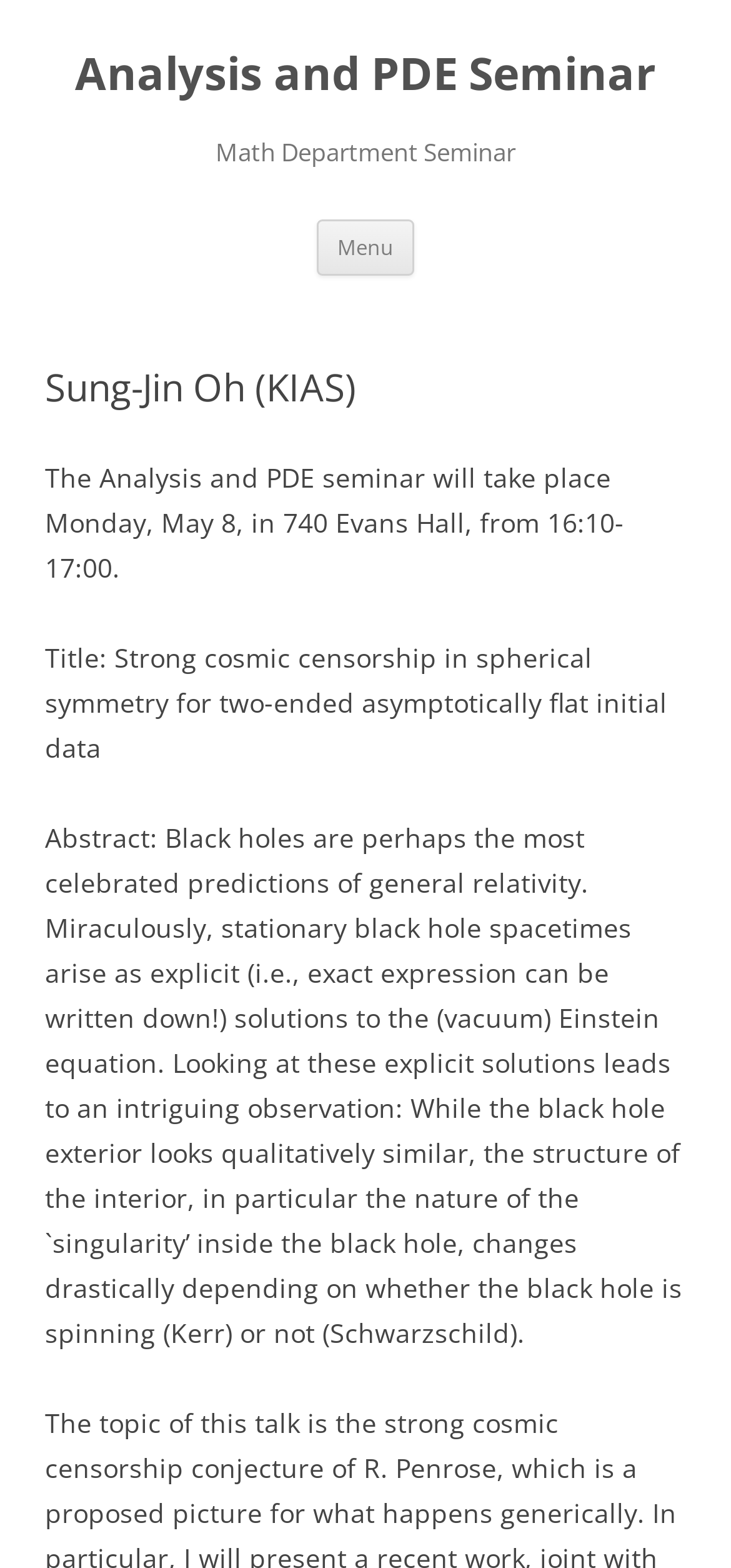Bounding box coordinates must be specified in the format (top-left x, top-left y, bottom-right x, bottom-right y). All values should be floating point numbers between 0 and 1. What are the bounding box coordinates of the UI element described as: Analysis and PDE Seminar

[0.103, 0.029, 0.897, 0.066]